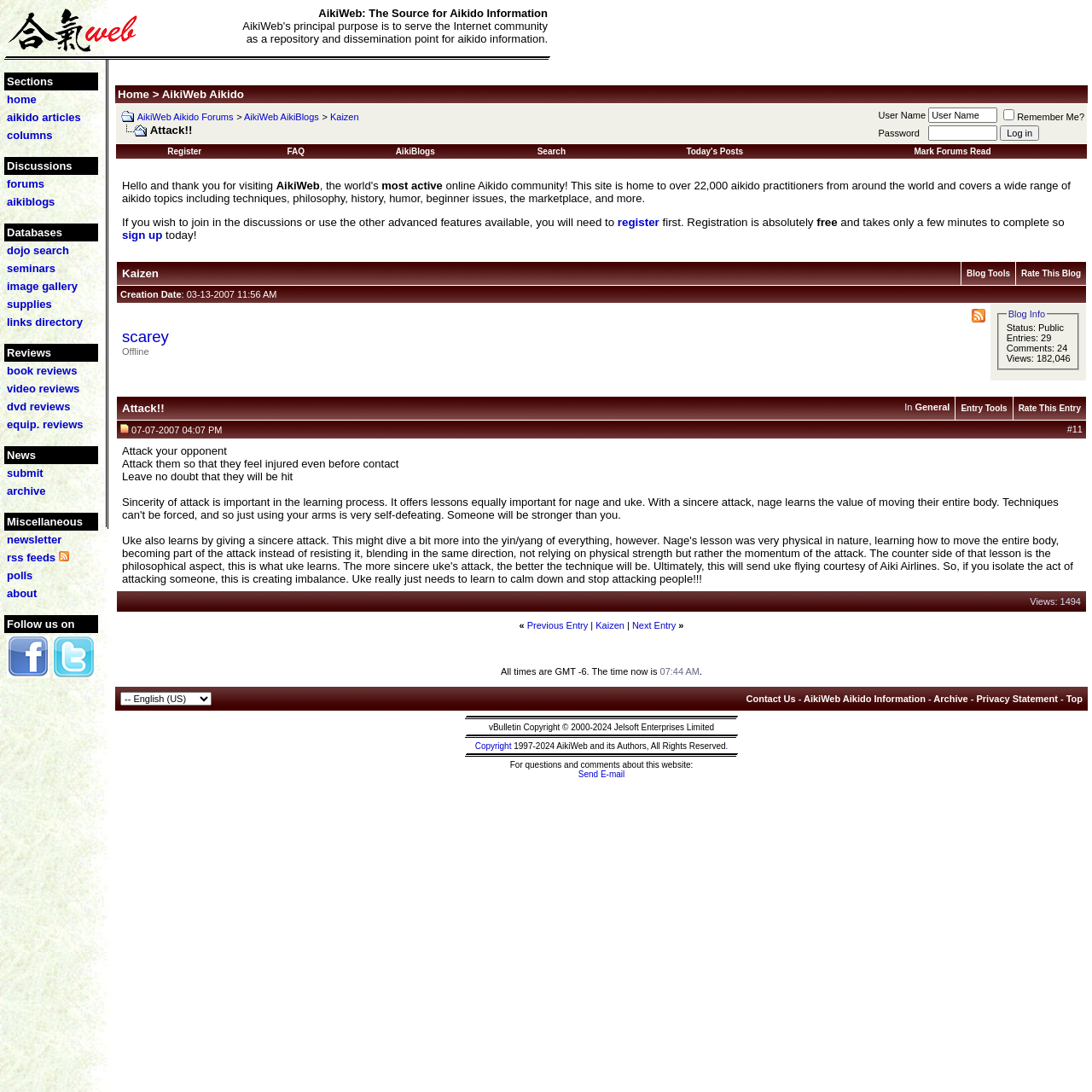Could you determine the bounding box coordinates of the clickable element to complete the instruction: "Click on the 'home' link"? Provide the coordinates as four float numbers between 0 and 1, i.e., [left, top, right, bottom].

[0.006, 0.085, 0.033, 0.097]